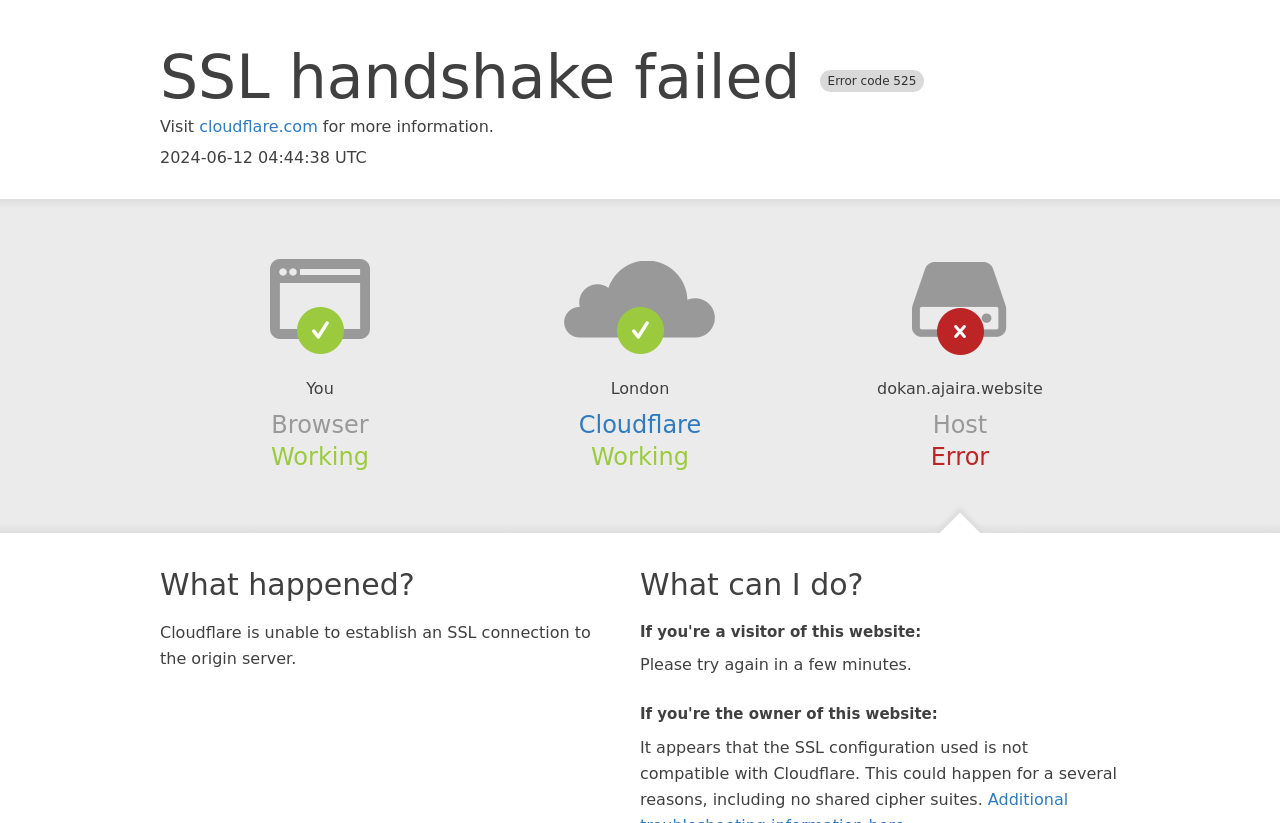Using the description: "cloudflare.com", identify the bounding box of the corresponding UI element in the screenshot.

[0.156, 0.143, 0.248, 0.166]